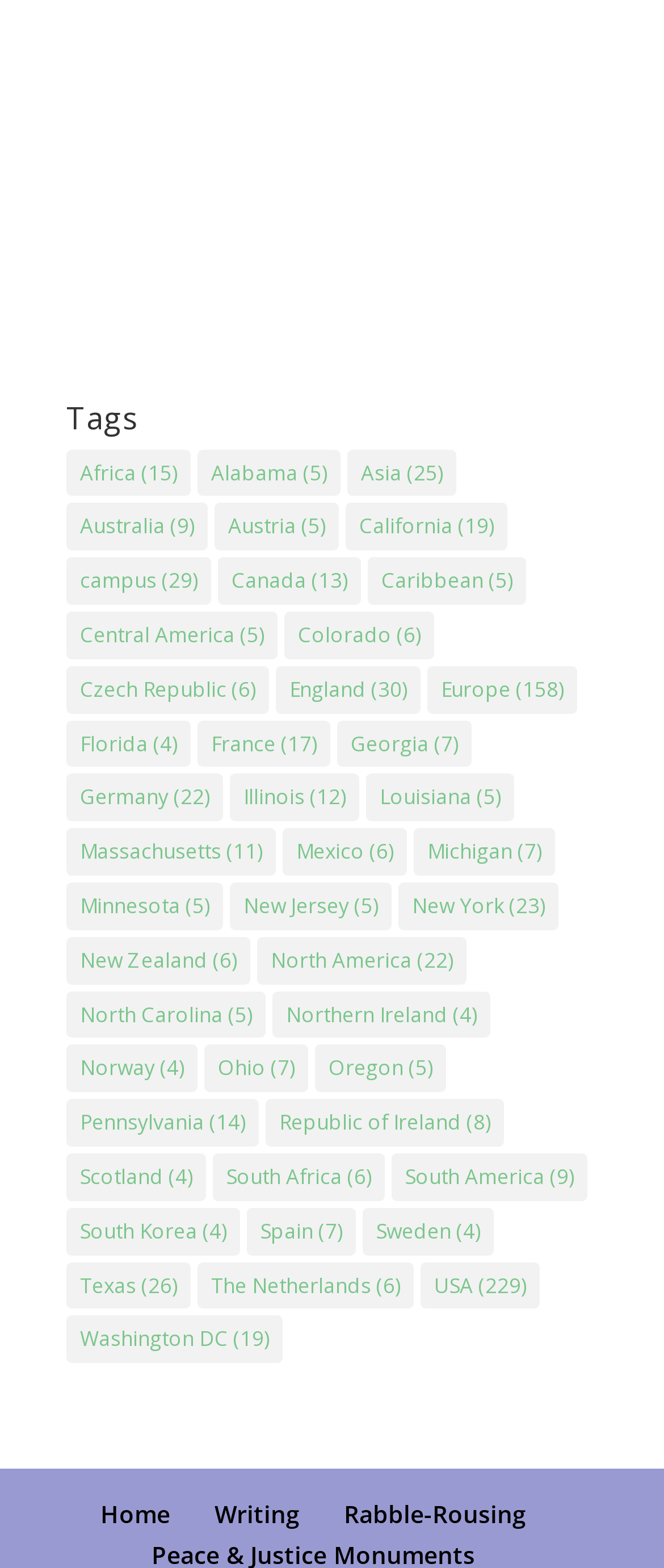Specify the bounding box coordinates of the element's area that should be clicked to execute the given instruction: "View items in Asia". The coordinates should be four float numbers between 0 and 1, i.e., [left, top, right, bottom].

[0.523, 0.286, 0.687, 0.317]